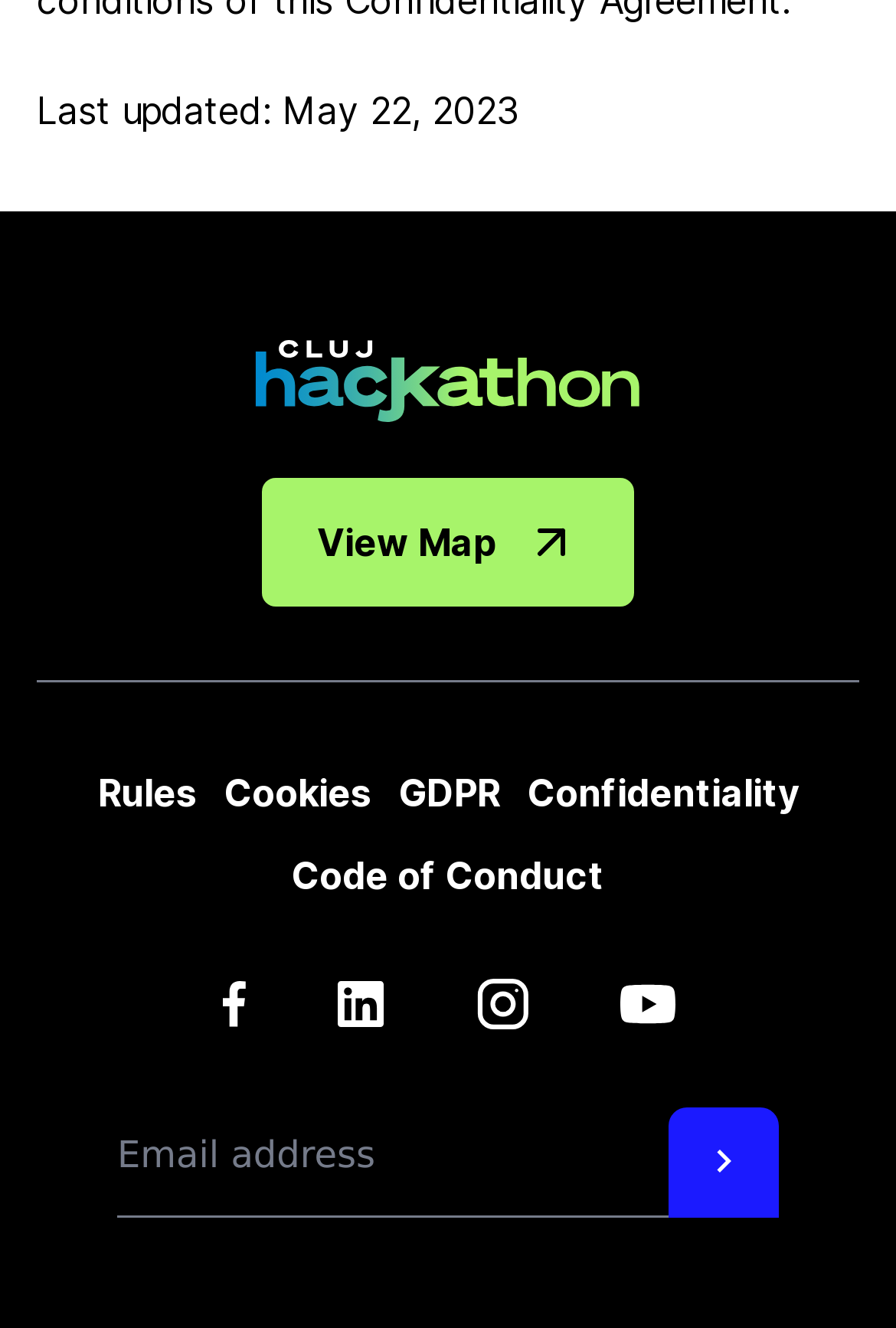What is the date of last update?
Based on the image, give a concise answer in the form of a single word or short phrase.

May 22, 2023